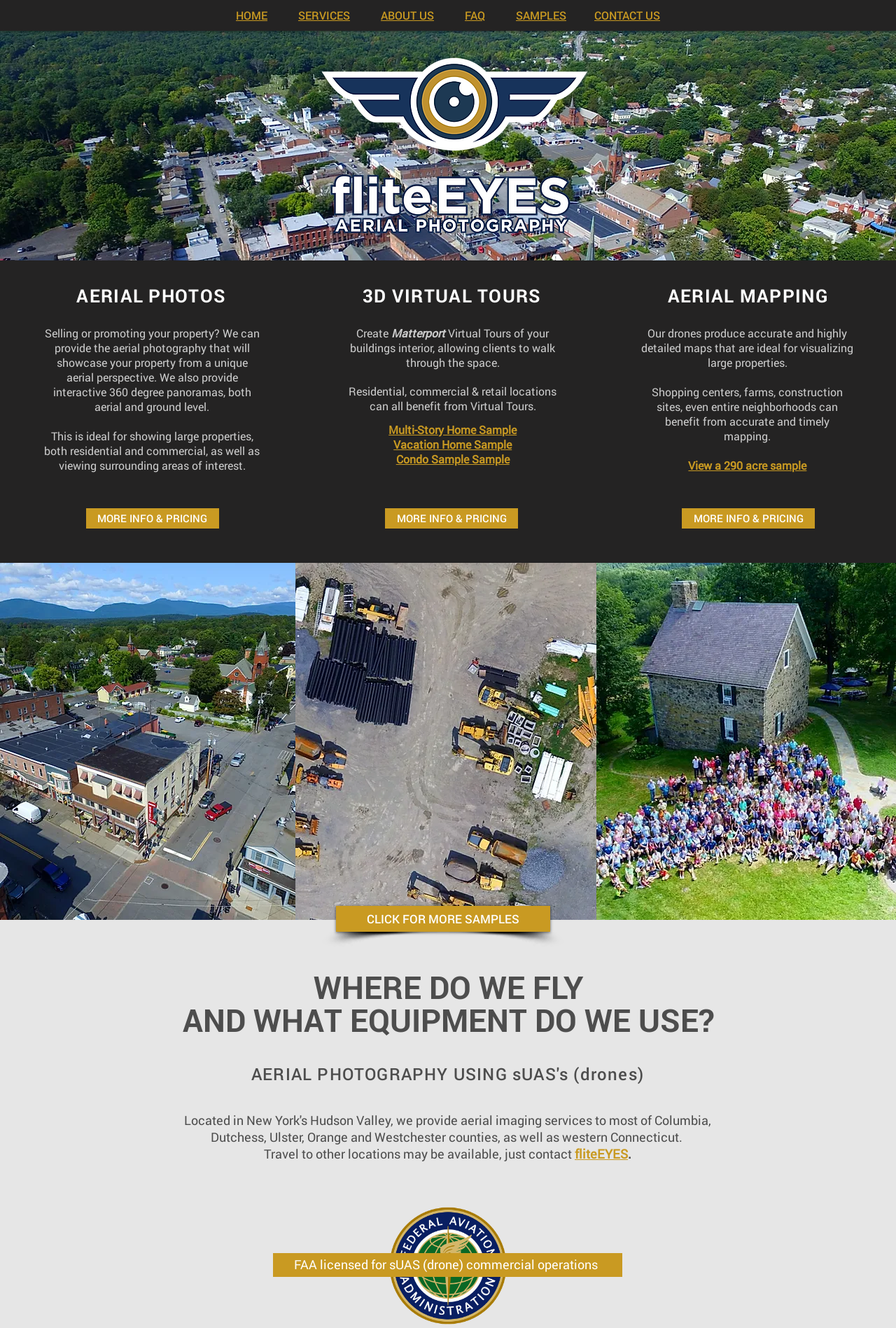Could you please study the image and provide a detailed answer to the question:
What is the purpose of 3D Virtual Tours?

According to the webpage, 3D Virtual Tours are used to allow clients to walk through a space, which is beneficial for residential, commercial, and retail locations. This is stated in the text 'Virtual Tours of your buildings interior, allowing clients to walk through the space.'